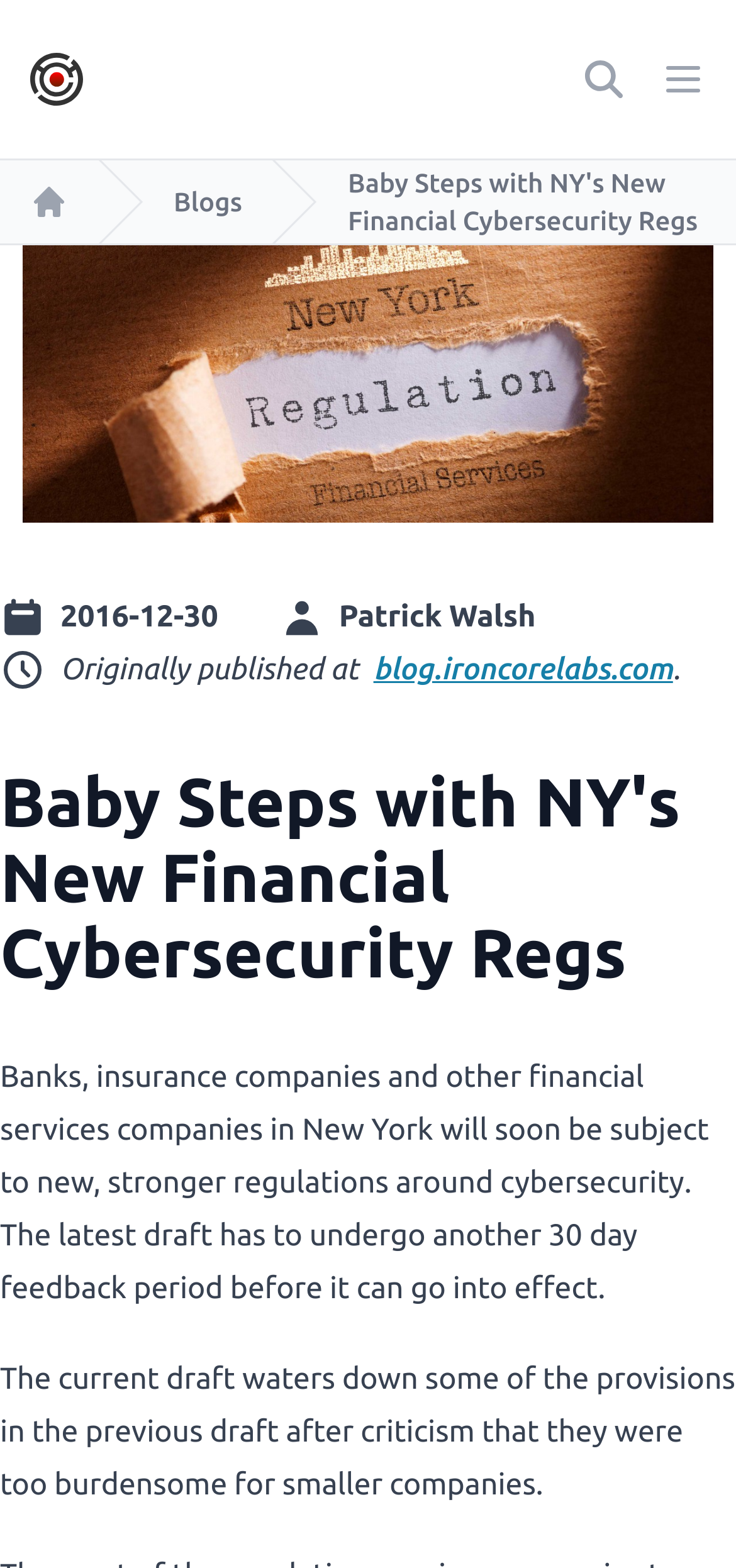What is the current status of the draft regulations?
Refer to the image and provide a one-word or short phrase answer.

Undergoing 30-day feedback period